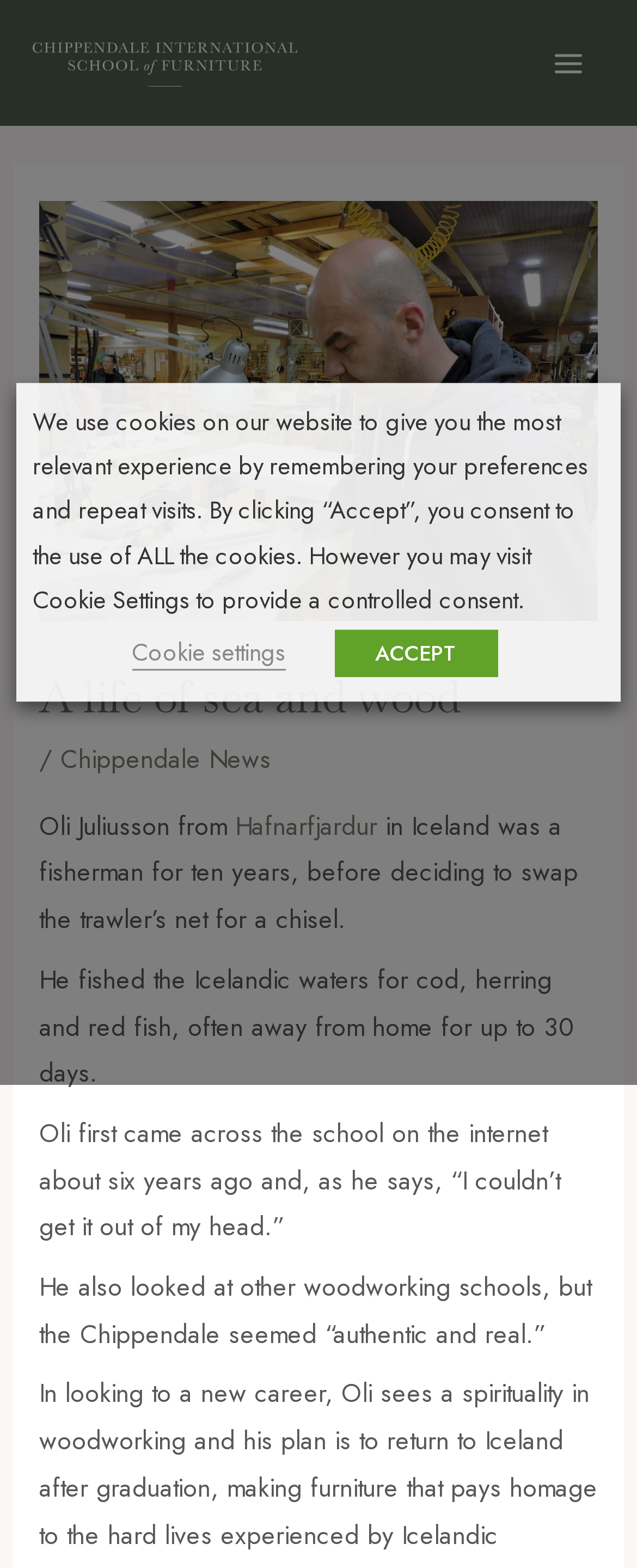How long was Oli away from home for fishing?
Make sure to answer the question with a detailed and comprehensive explanation.

According to the webpage, Oli fished the Icelandic waters for cod, herring and red fish, often away from home for up to 30 days, indicating the duration of his fishing trips.